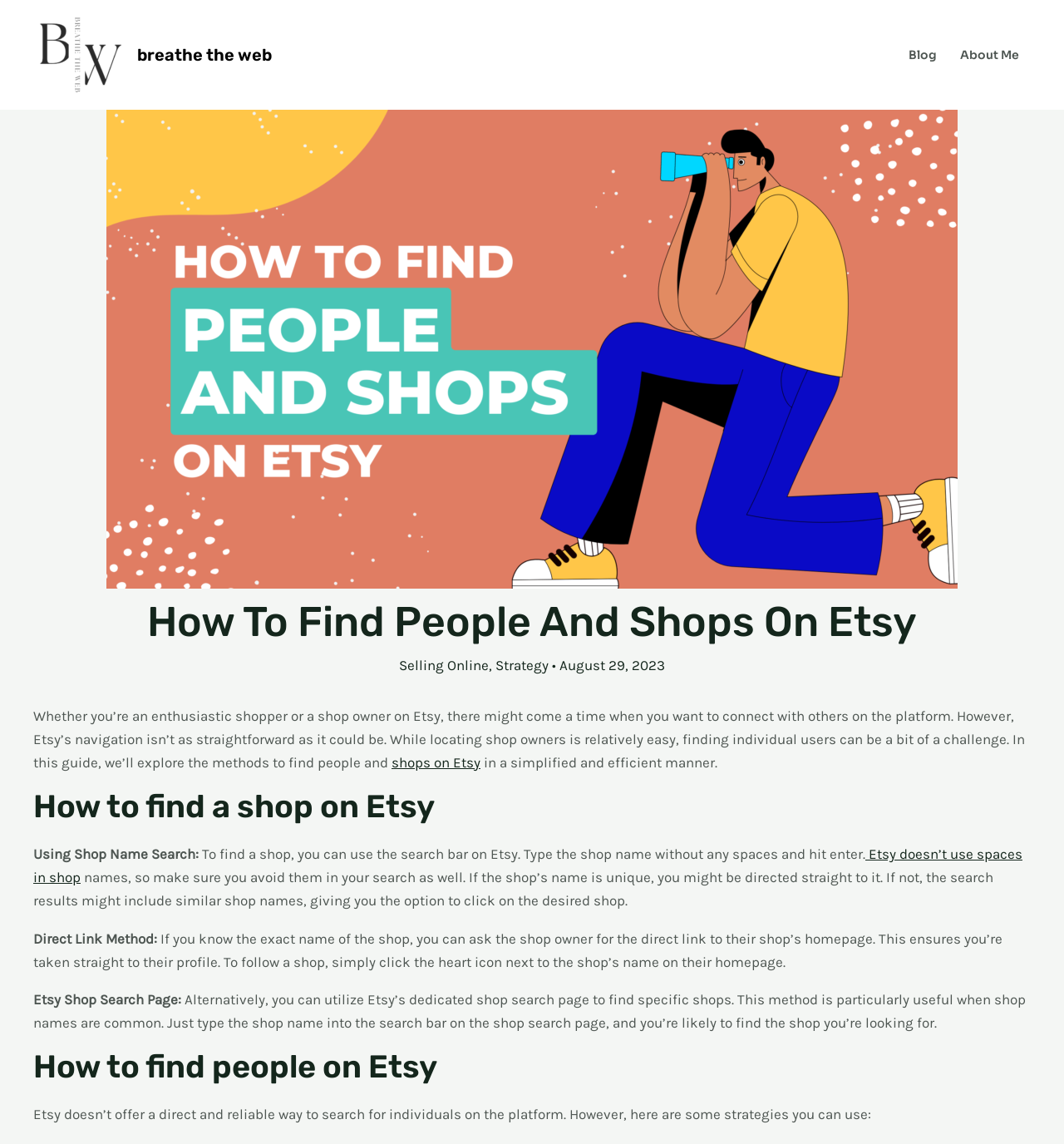Please indicate the bounding box coordinates for the clickable area to complete the following task: "Learn how to find a shop on Etsy". The coordinates should be specified as four float numbers between 0 and 1, i.e., [left, top, right, bottom].

[0.031, 0.689, 0.969, 0.722]